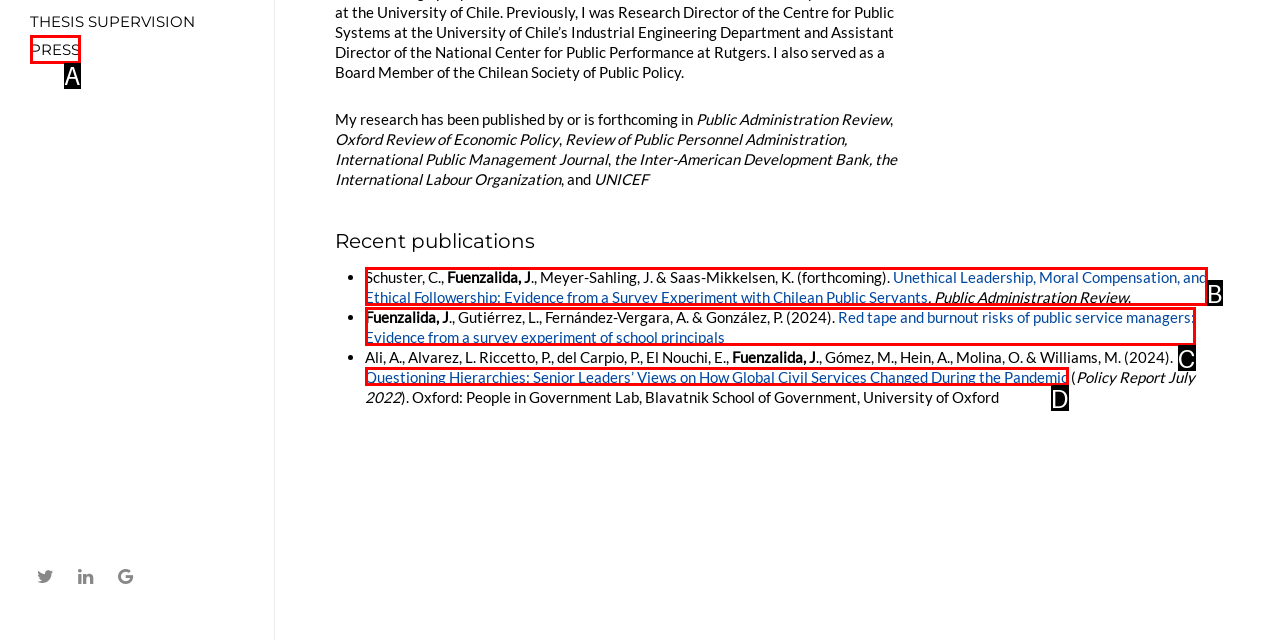From the provided options, pick the HTML element that matches the description: Press. Respond with the letter corresponding to your choice.

A